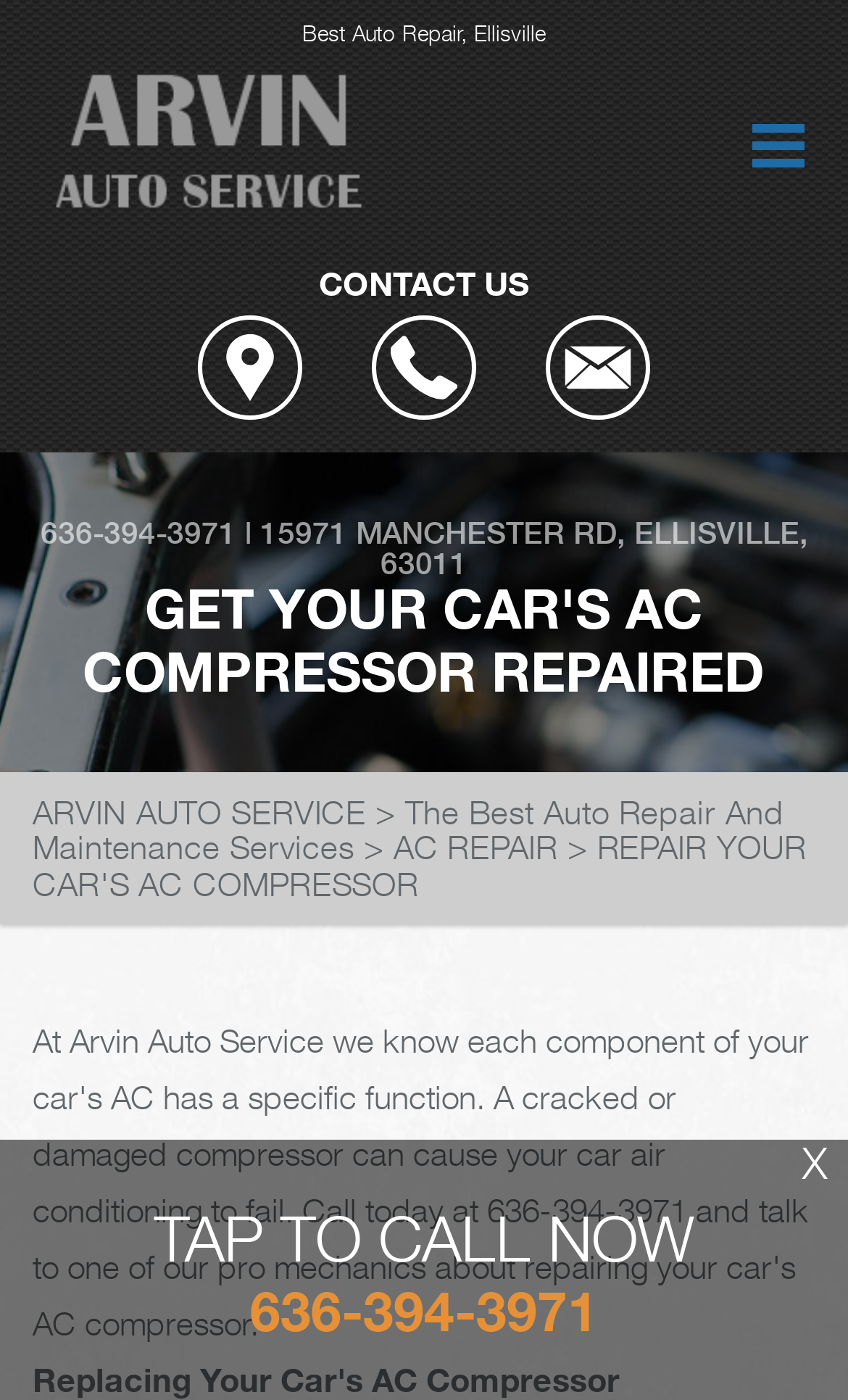How many social media links are there?
Based on the image, answer the question in a detailed manner.

I counted the number of image elements that are children of the 'CONTACT US' static text element. There are three image elements, which I assume are social media links.